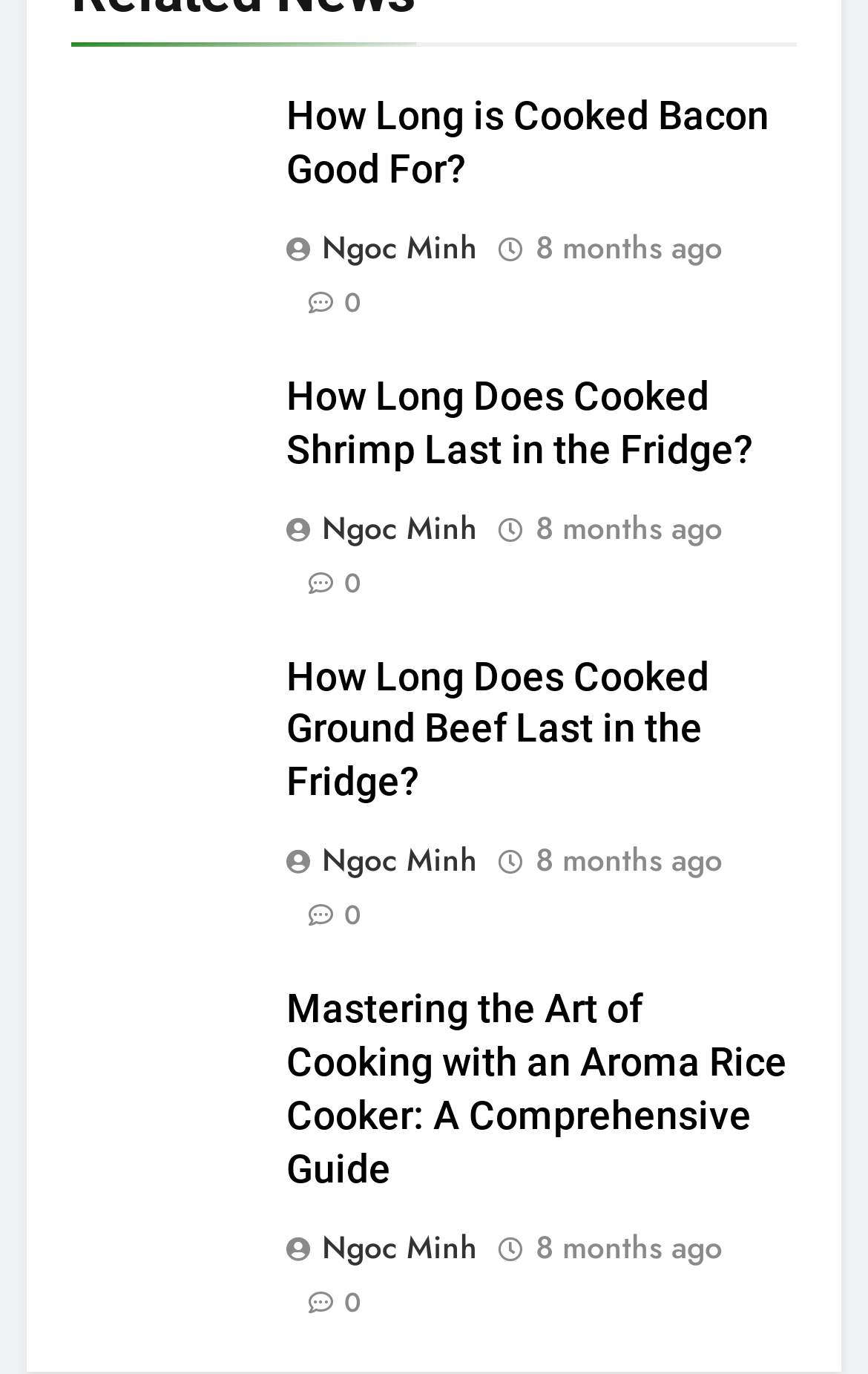Give a concise answer using one word or a phrase to the following question:
How many articles are on this webpage?

4